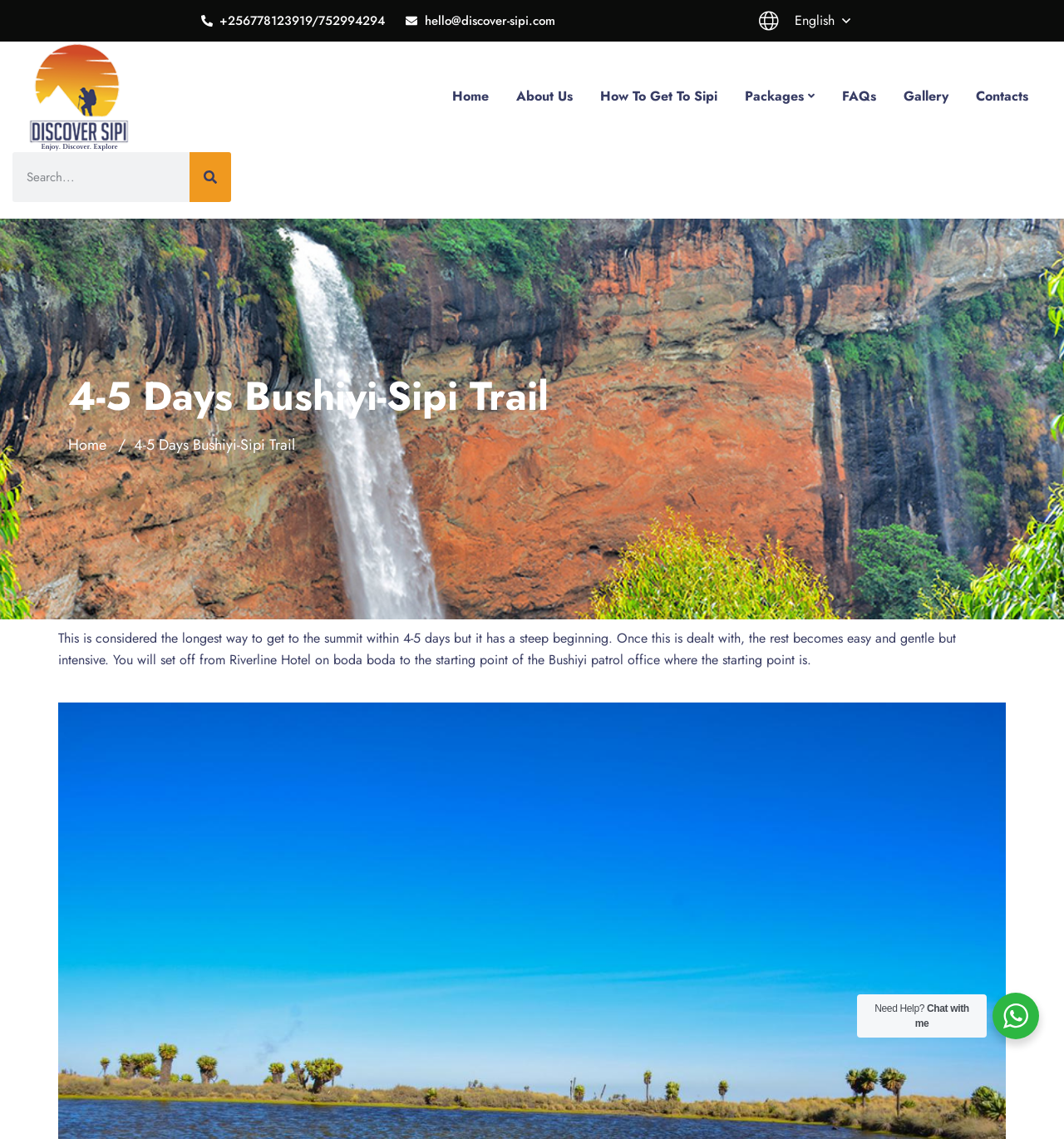Please specify the bounding box coordinates of the element that should be clicked to execute the given instruction: 'Switch to English'. Ensure the coordinates are four float numbers between 0 and 1, expressed as [left, top, right, bottom].

[0.694, 0.0, 0.799, 0.036]